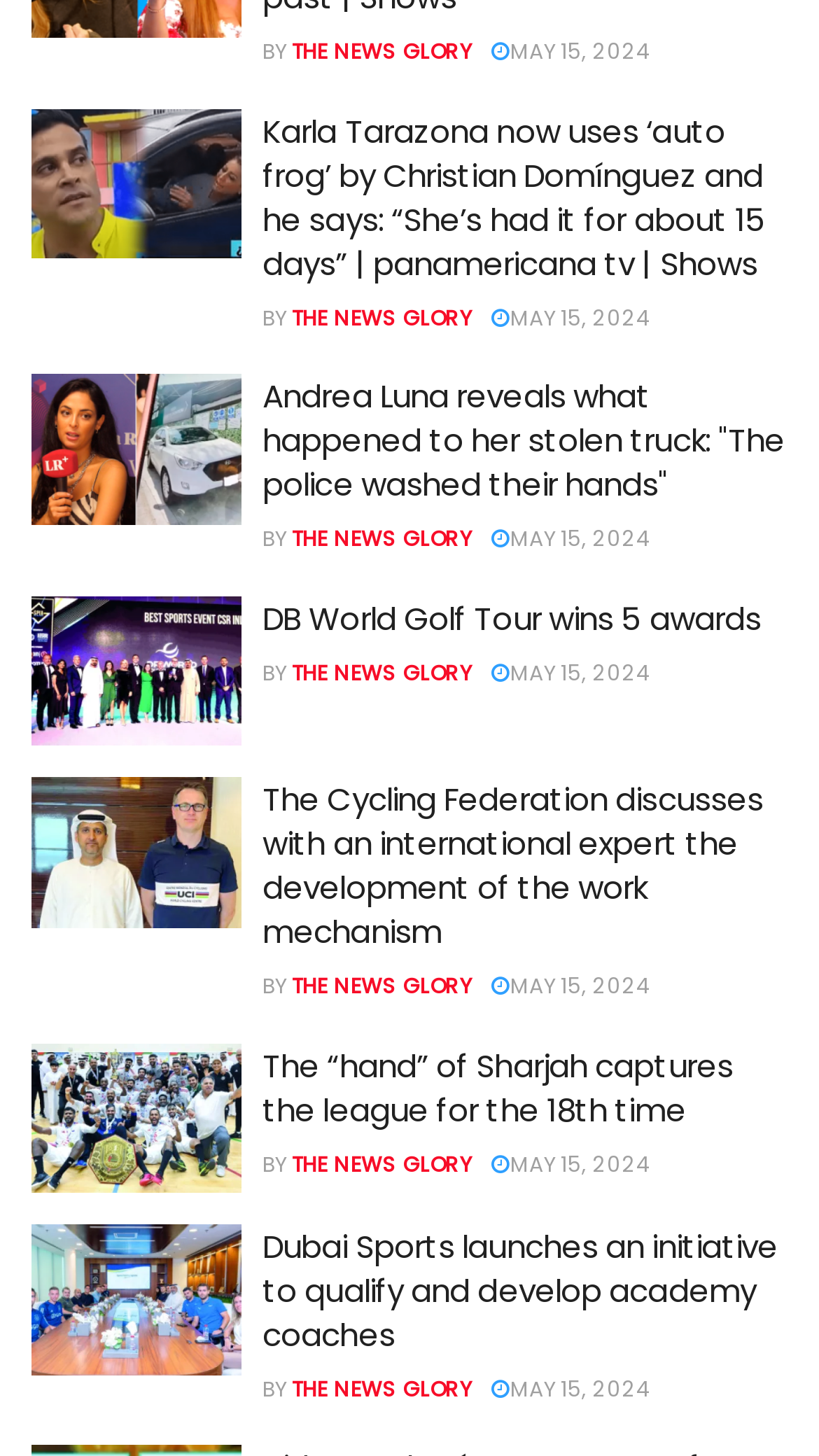Could you highlight the region that needs to be clicked to execute the instruction: "Read about things to consider when buying shared hosting services on a tight budget"?

None